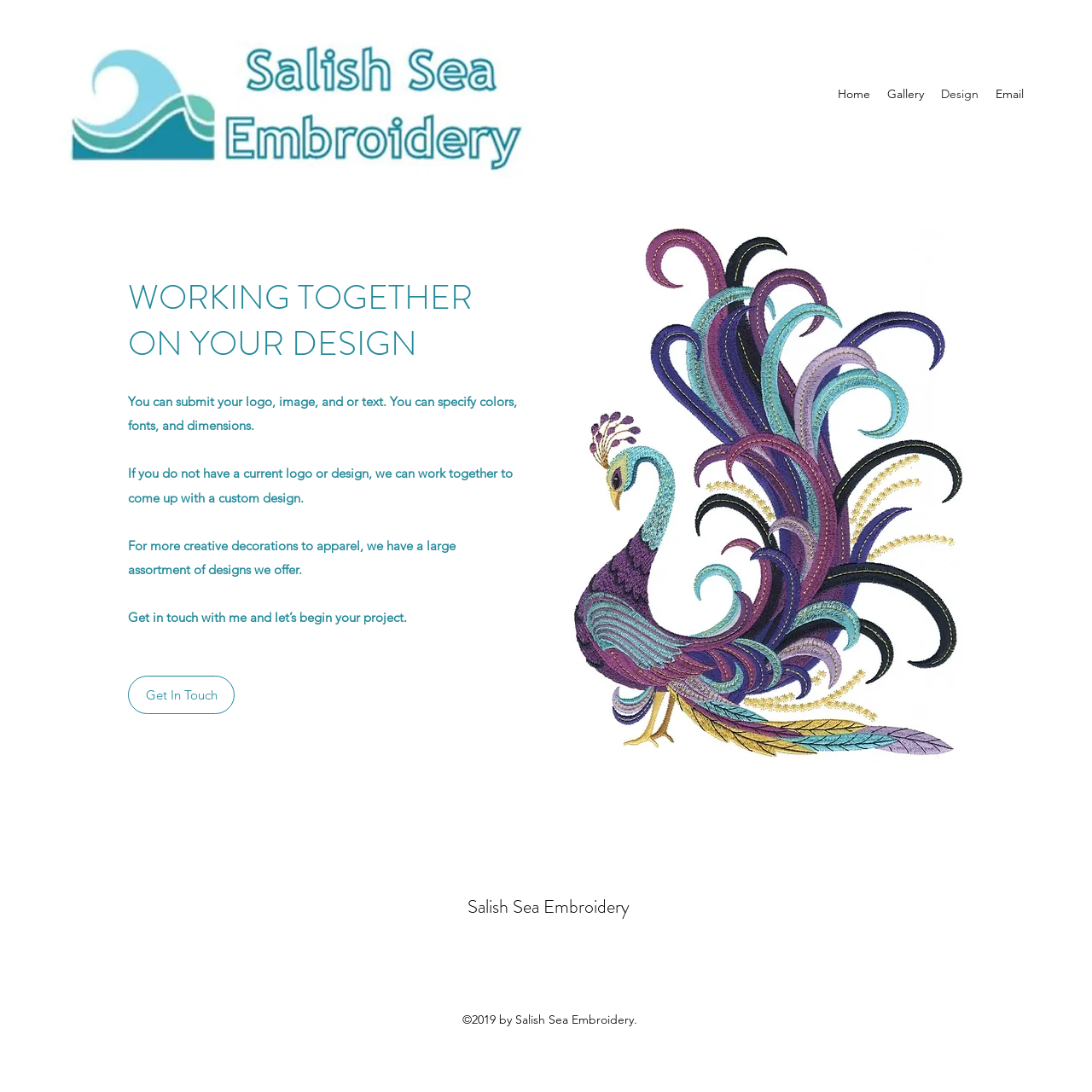Examine the image carefully and respond to the question with a detailed answer: 
What type of design is shown in the image?

The image on the webpage shows a design of ornamental peacocks, which suggests that the designer offers custom embroidery designs for creative decorations on apparel. The image is likely an example of the type of design that the company can create.